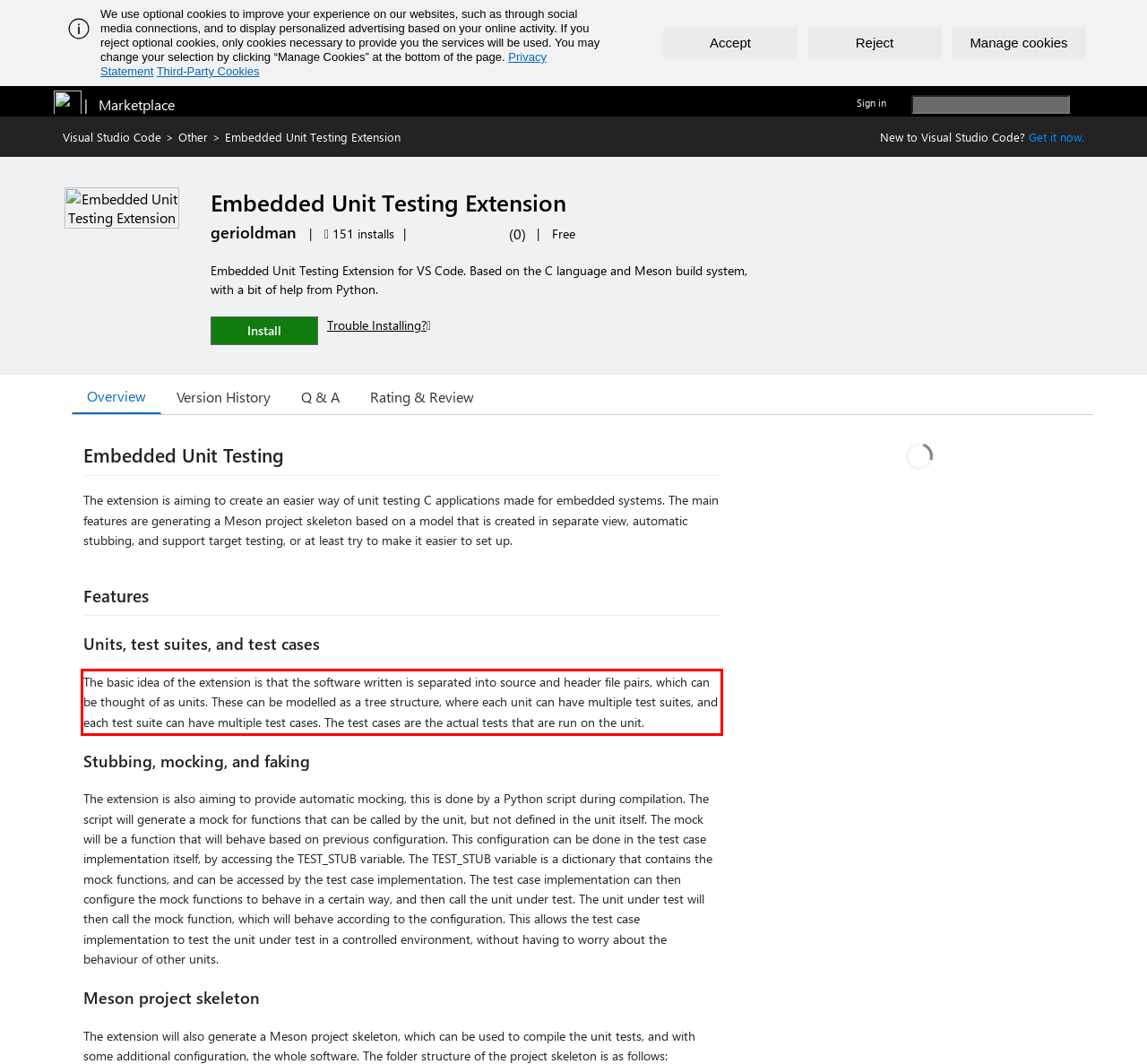With the provided screenshot of a webpage, locate the red bounding box and perform OCR to extract the text content inside it.

The basic idea of the extension is that the software written is separated into source and header file pairs, which can be thought of as units. These can be modelled as a tree structure, where each unit can have multiple test suites, and each test suite can have multiple test cases. The test cases are the actual tests that are run on the unit.